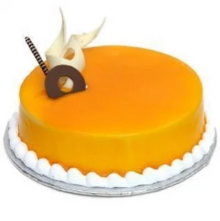Answer the following query concisely with a single word or phrase:
What is the purpose of this Mango Cake?

celebrations